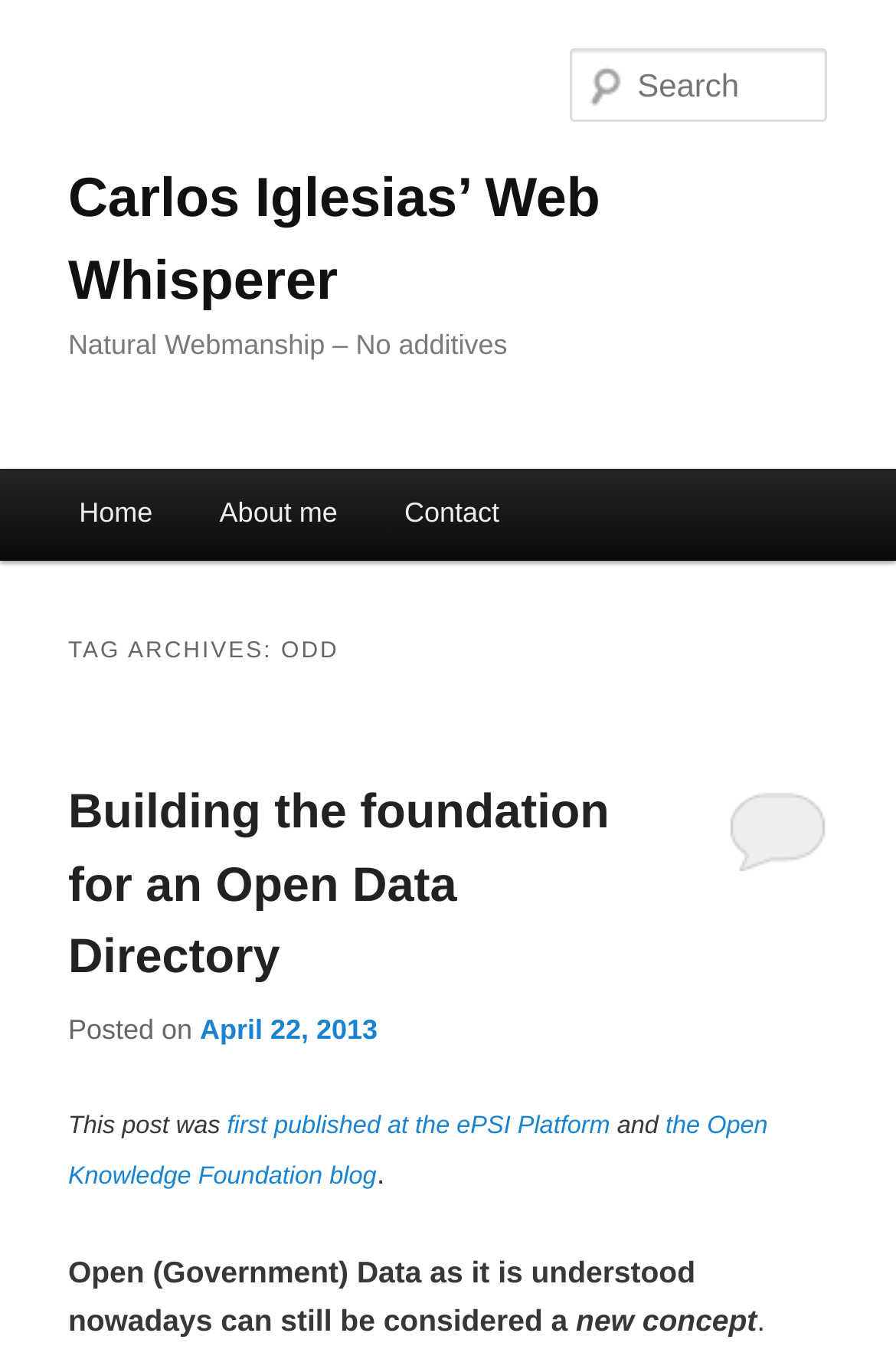Show the bounding box coordinates for the HTML element described as: "parent_node: Search name="s" placeholder="Search"".

[0.637, 0.036, 0.924, 0.091]